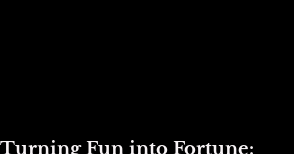What type of game is mentioned? Based on the image, give a response in one word or a short phrase.

Crazy Time casino game